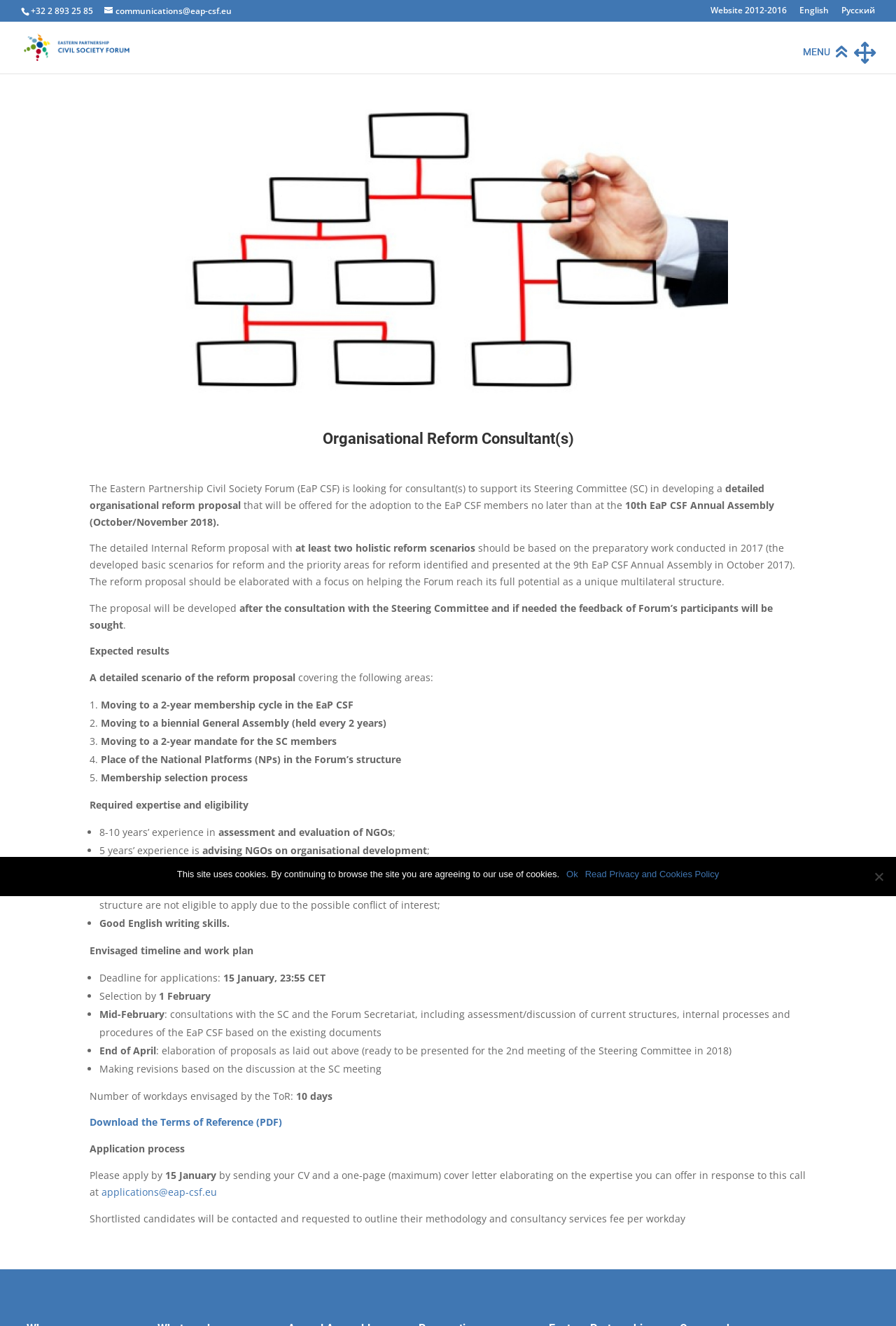What is the email address to send the application to?
Refer to the screenshot and answer in one word or phrase.

applications@eap-csf.eu